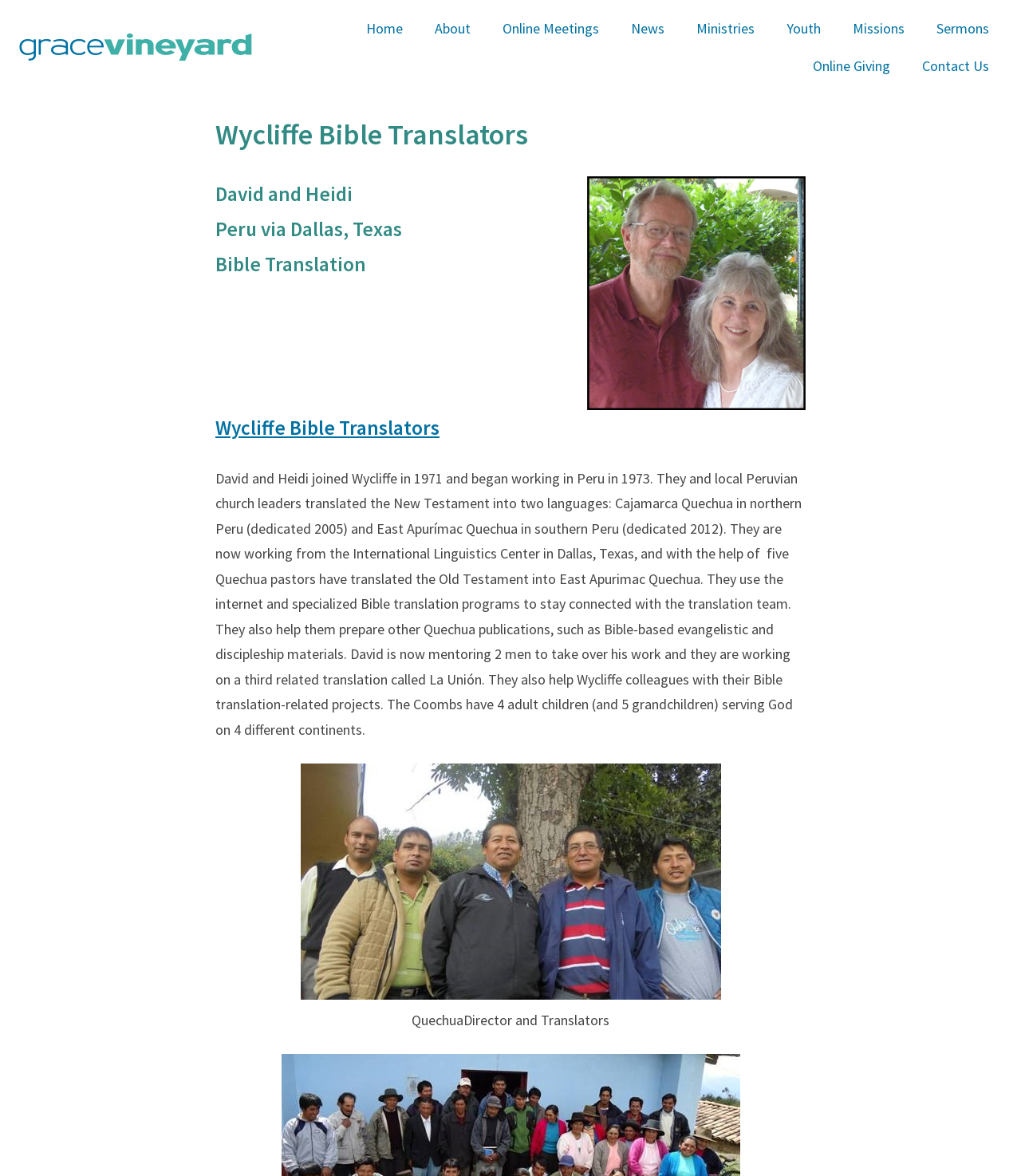What is the name of the organization?
Using the image provided, answer with just one word or phrase.

Wycliffe Bible Translators